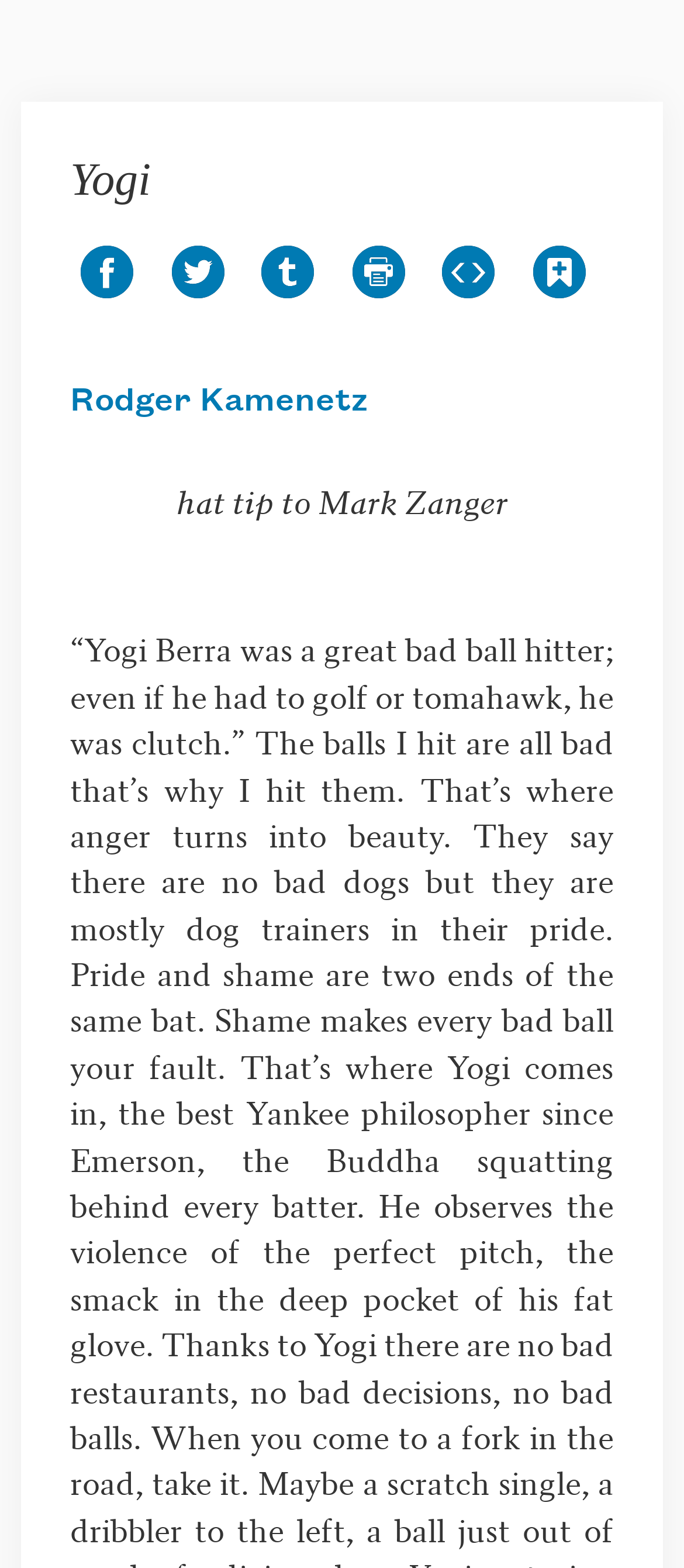Detail the various sections and features present on the webpage.

The webpage is about a poem called "Yogi" by Rodger Kamenetz. At the top, there is a heading with the title "Yogi" and a link with the same name. Below the title, there are four social media links to share the poem on Facebook, Twitter, Tumblr, and a button to view the print mode, each accompanied by an icon. 

To the right of the social media links, there is a button to copy the embed code, also with an icon. Next to it, there is a disabled button to add the poem to an anthology, which is also accompanied by an icon.

Below the social media links, there is an article section that starts with the poet's name, Rodger Kamenetz, as a link. Underneath, there is a text that reads "hat tip to Mark Zanger". There is also a small, seemingly empty space above this text.